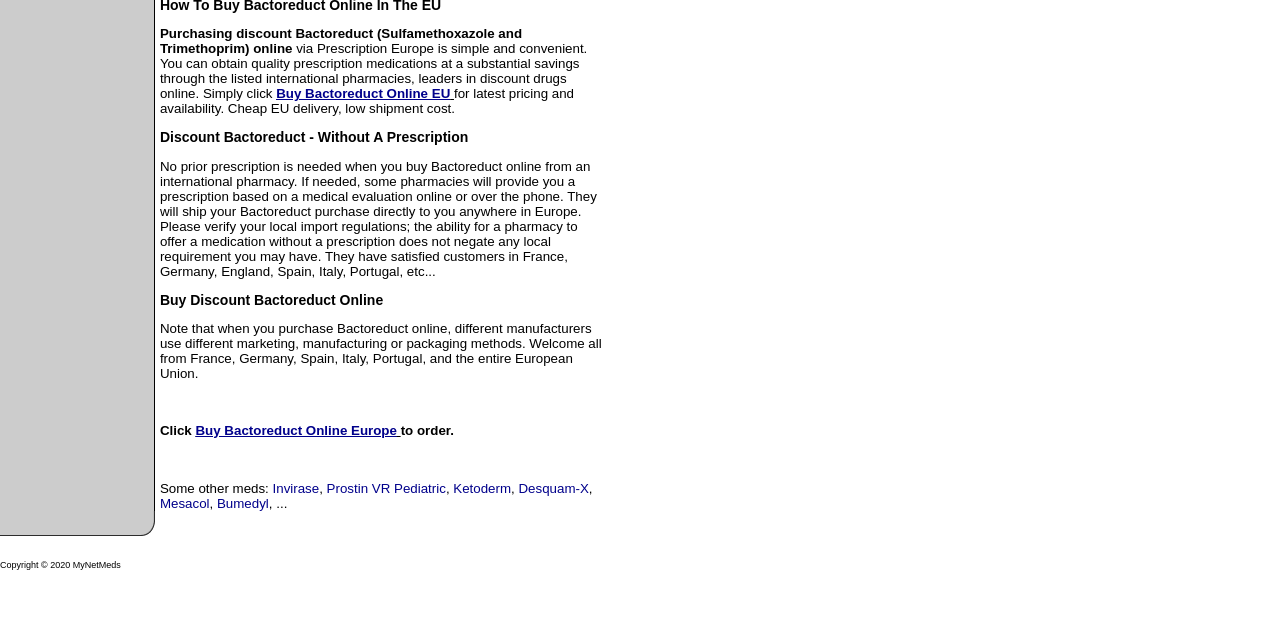Using the format (top-left x, top-left y, bottom-right x, bottom-right y), and given the element description, identify the bounding box coordinates within the screenshot: Prostin VR Pediatric

[0.255, 0.752, 0.348, 0.776]